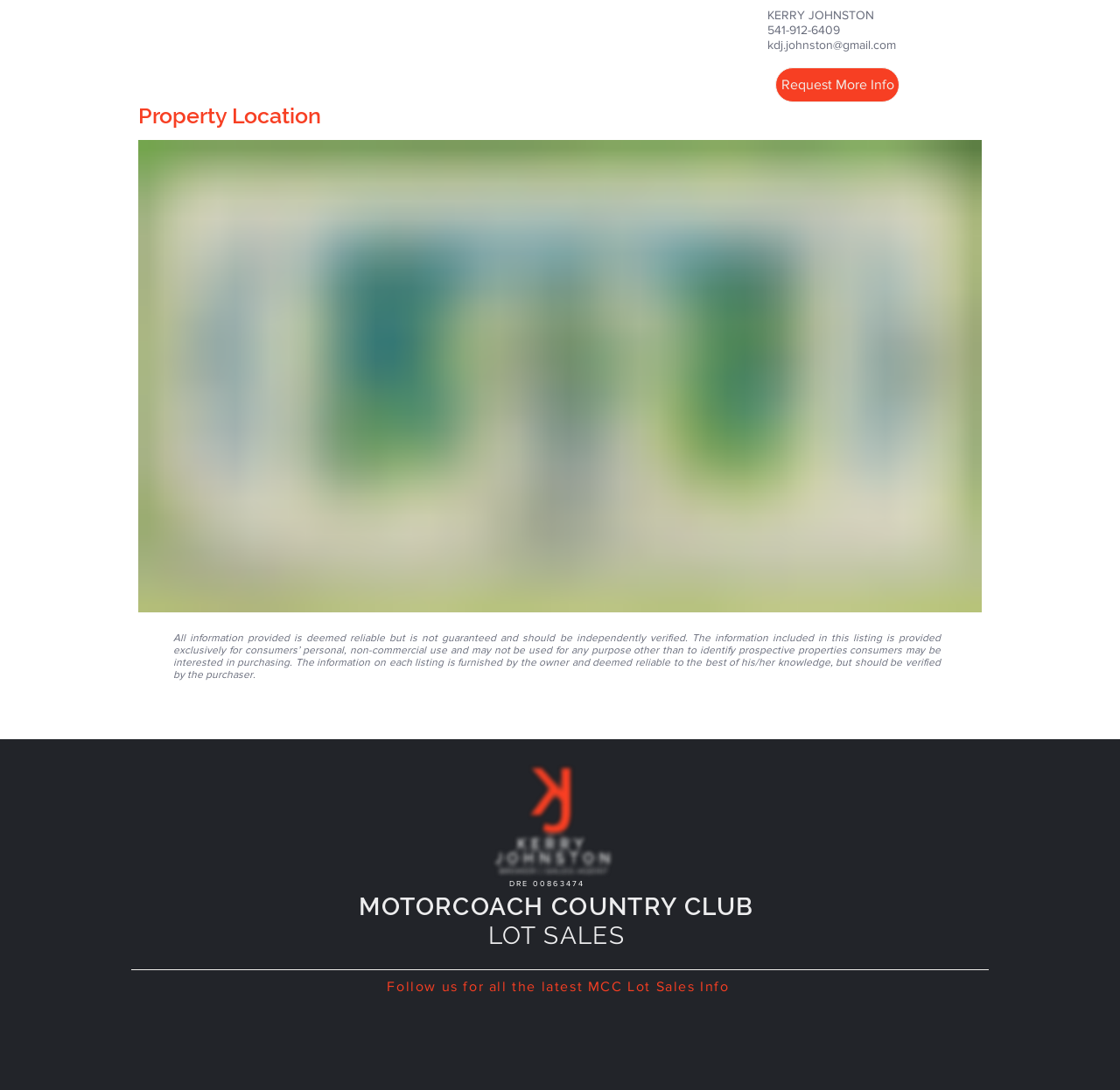Using the information in the image, give a detailed answer to the following question: What is the name of the person?

The name of the person is obtained from the static text element 'KERRY JOHNSTON' located at the top of the webpage.